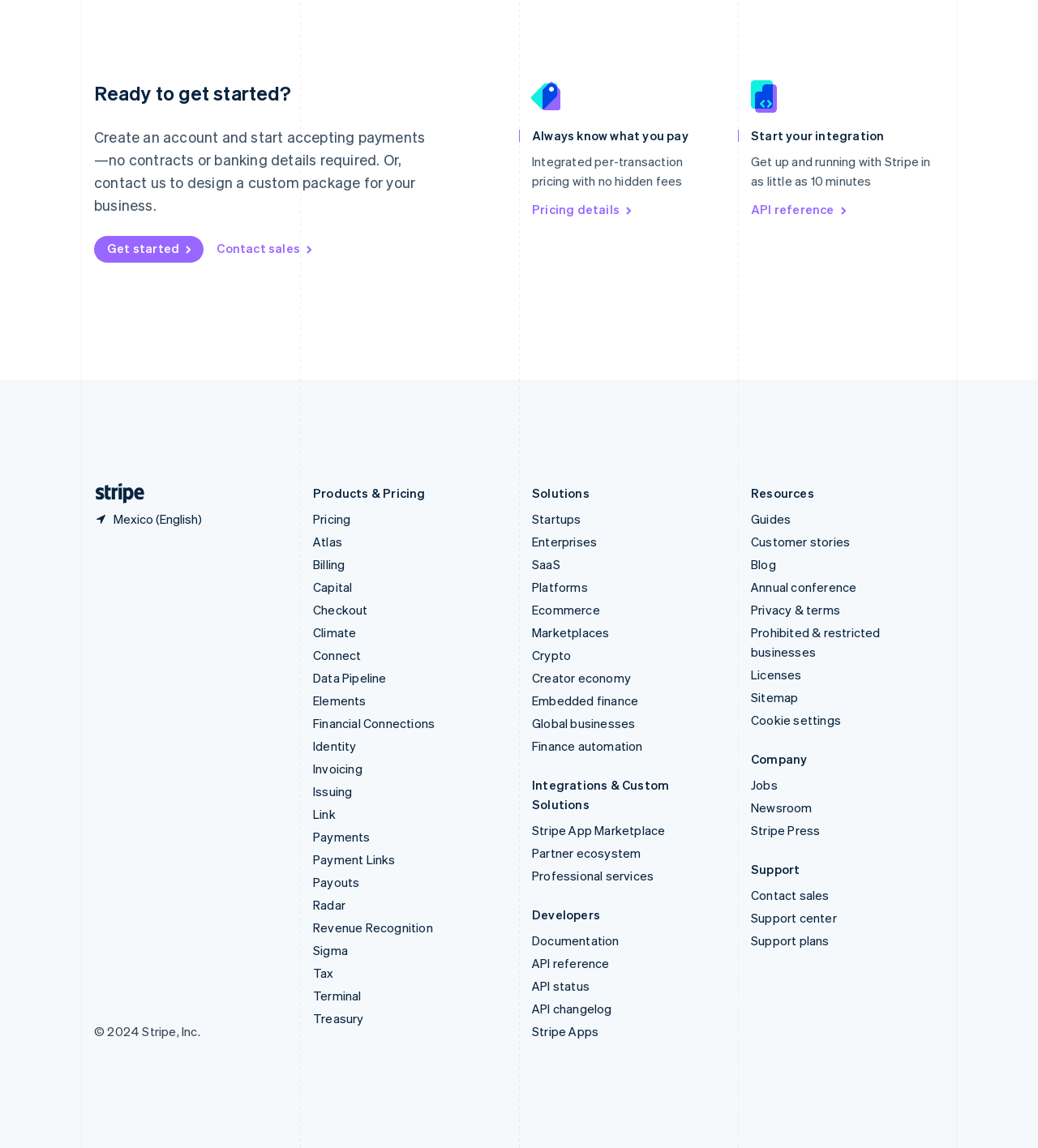What is the main purpose of this webpage?
Look at the image and provide a detailed response to the question.

Based on the webpage content, it appears that the main purpose of this webpage is to encourage users to create an account and start accepting payments, as indicated by the heading 'Ready to get started?' and the call-to-action button 'Get started'.